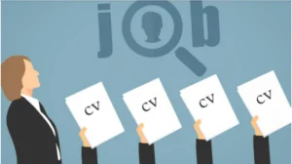Give a succinct answer to this question in a single word or phrase: 
What type of professionals is the image related to?

Skilled professionals in software development